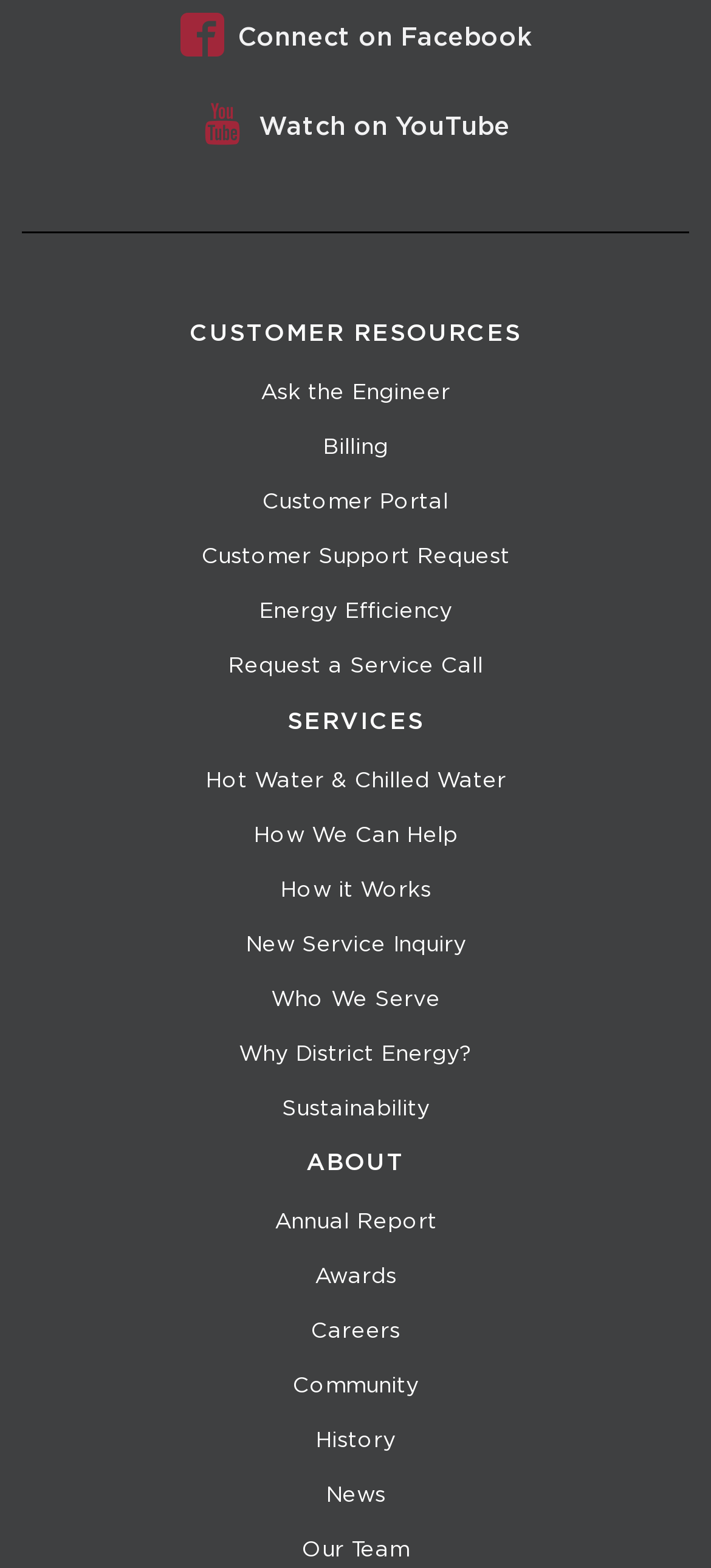Can you specify the bounding box coordinates for the region that should be clicked to fulfill this instruction: "Access customer resources".

[0.03, 0.195, 0.97, 0.233]